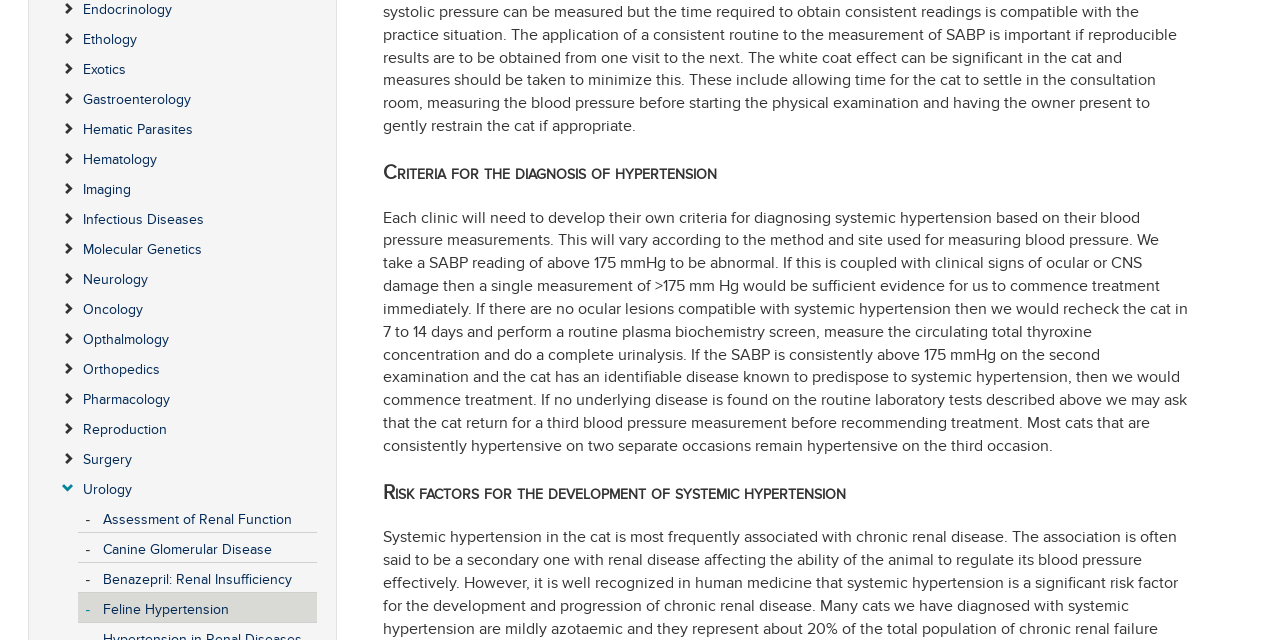Determine the bounding box for the described HTML element: "Canine Glomerular Disease". Ensure the coordinates are four float numbers between 0 and 1 in the format [left, top, right, bottom].

[0.08, 0.833, 0.246, 0.871]